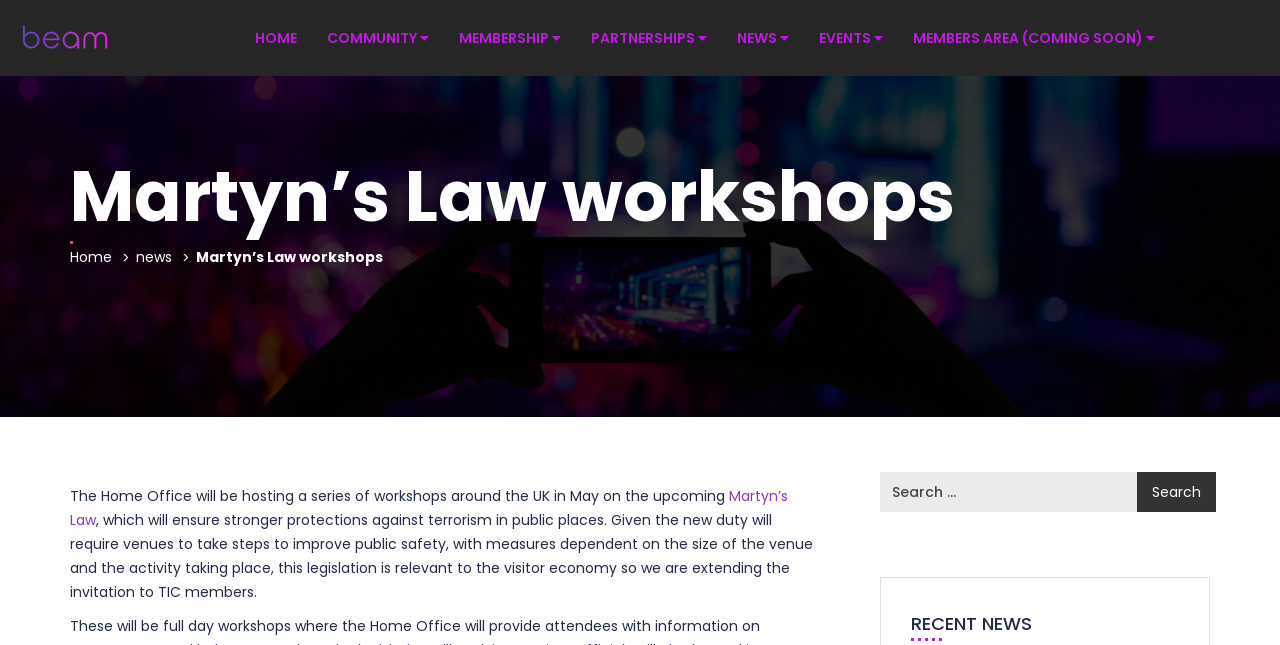Using the element description provided, determine the bounding box coordinates in the format (top-left x, top-left y, bottom-right x, bottom-right y). Ensure that all values are floating point numbers between 0 and 1. Element description: alt="beam"

[0.0, 0.011, 0.102, 0.107]